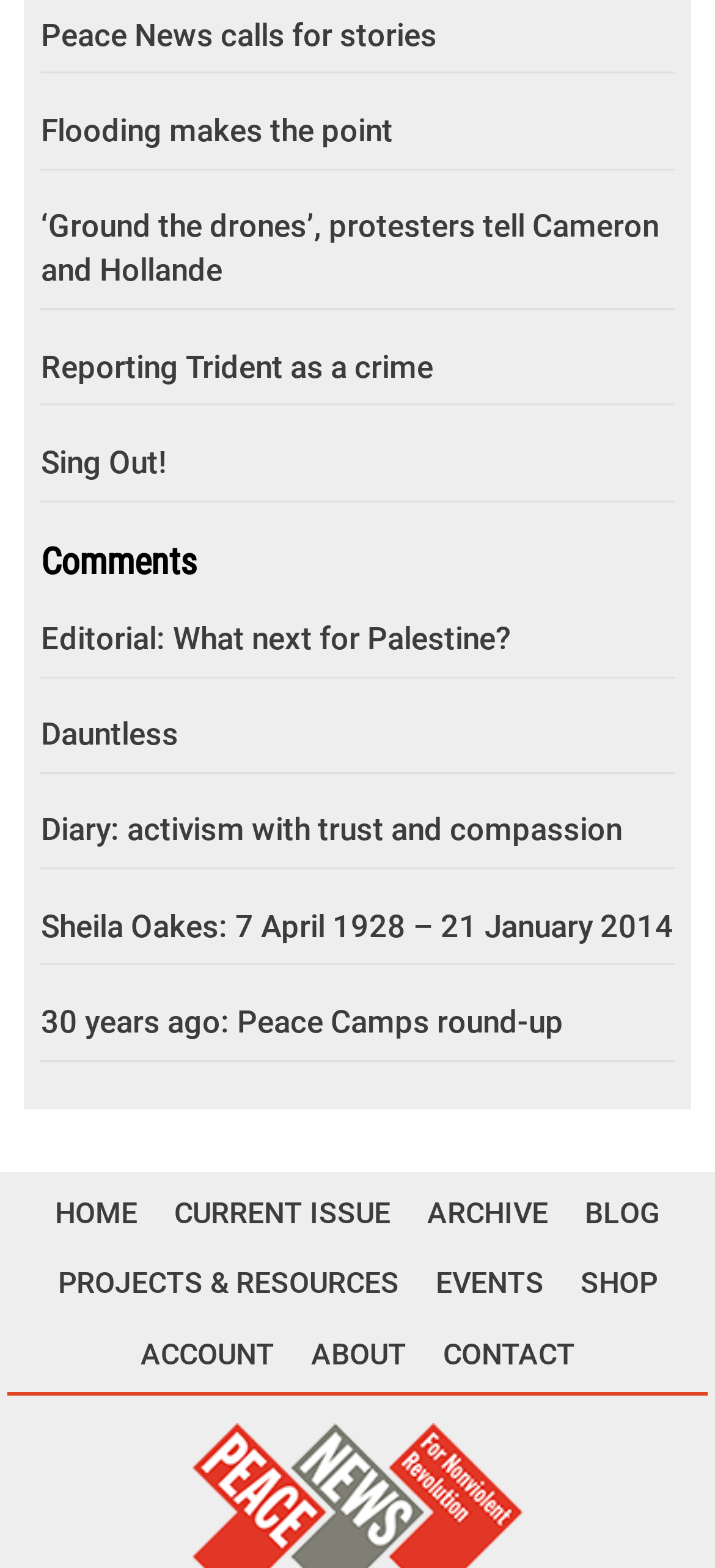Determine the bounding box coordinates for the region that must be clicked to execute the following instruction: "Go to the current issue".

[0.223, 0.752, 0.567, 0.797]